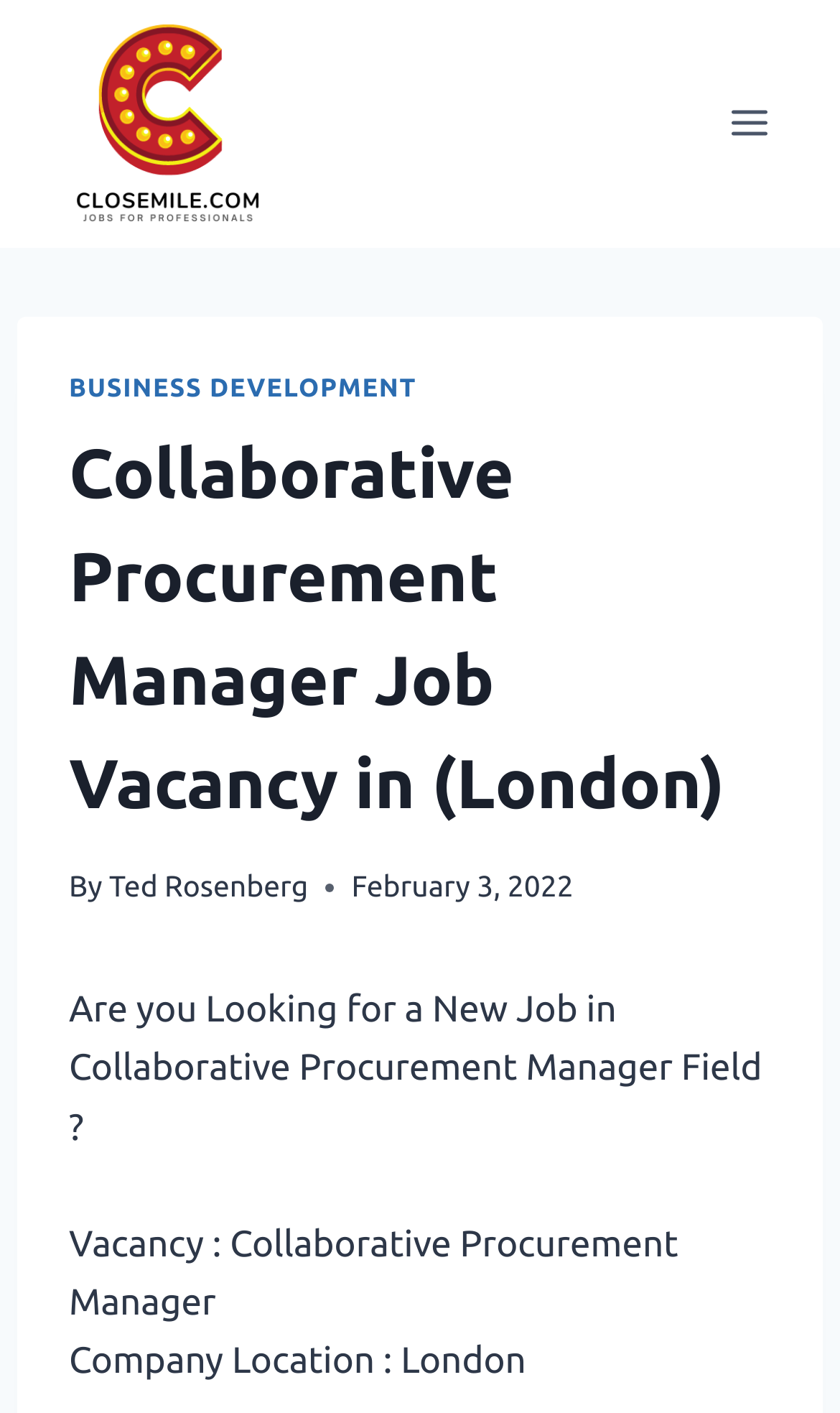What is the job title of the vacancy?
Using the visual information, answer the question in a single word or phrase.

Collaborative Procurement Manager